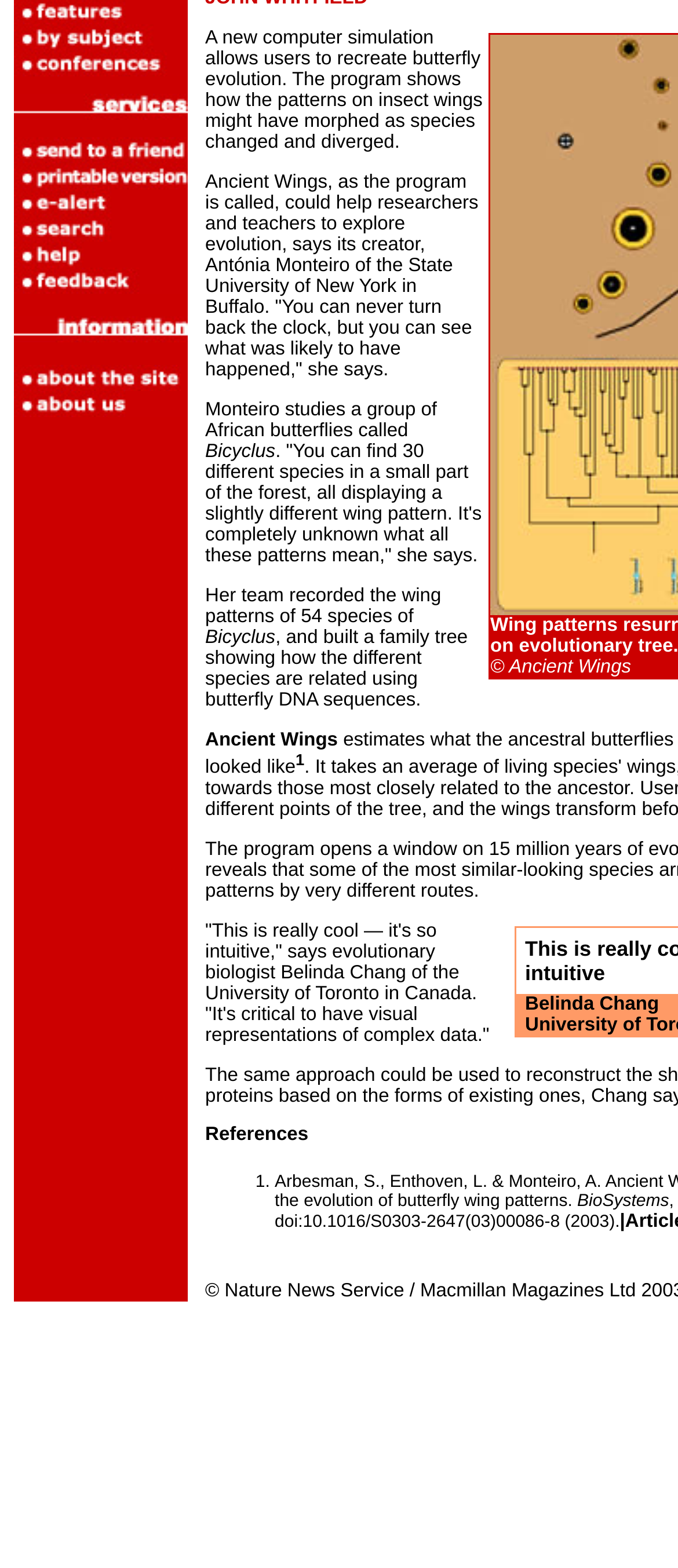Identify and provide the bounding box coordinates of the UI element described: "alt="printable version" name="Image19"". The coordinates should be formatted as [left, top, right, bottom], with each number being a float between 0 and 1.

[0.021, 0.111, 0.277, 0.124]